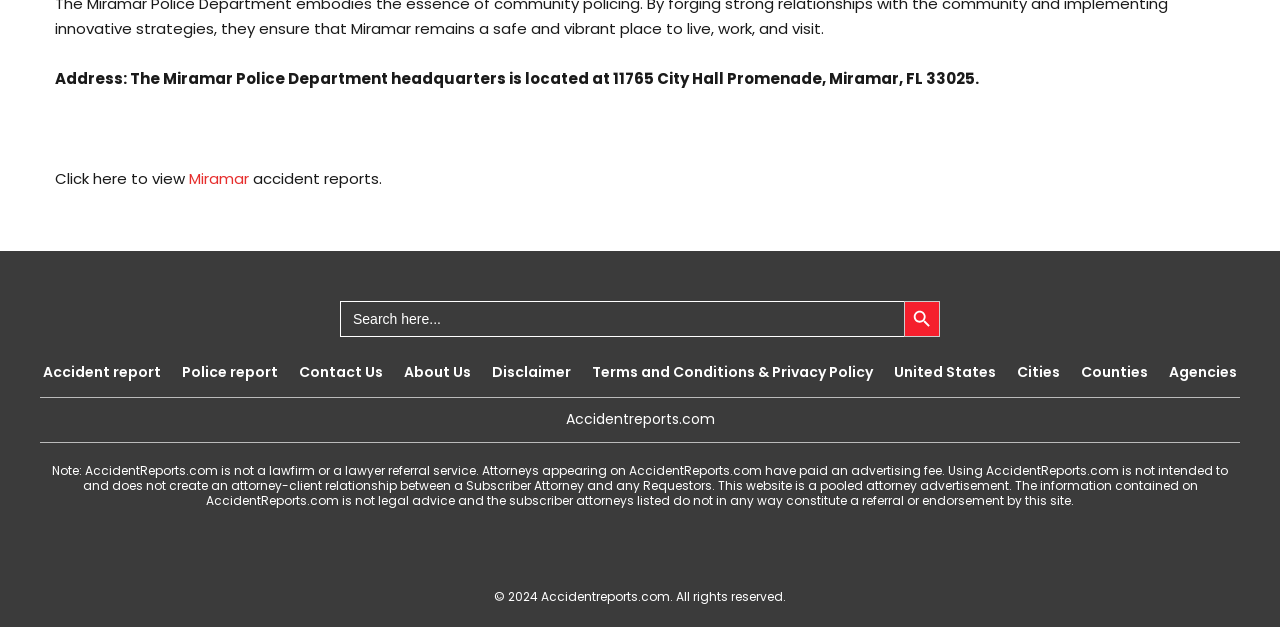Given the element description: "Cities", predict the bounding box coordinates of this UI element. The coordinates must be four float numbers between 0 and 1, given as [left, top, right, bottom].

[0.795, 0.577, 0.828, 0.609]